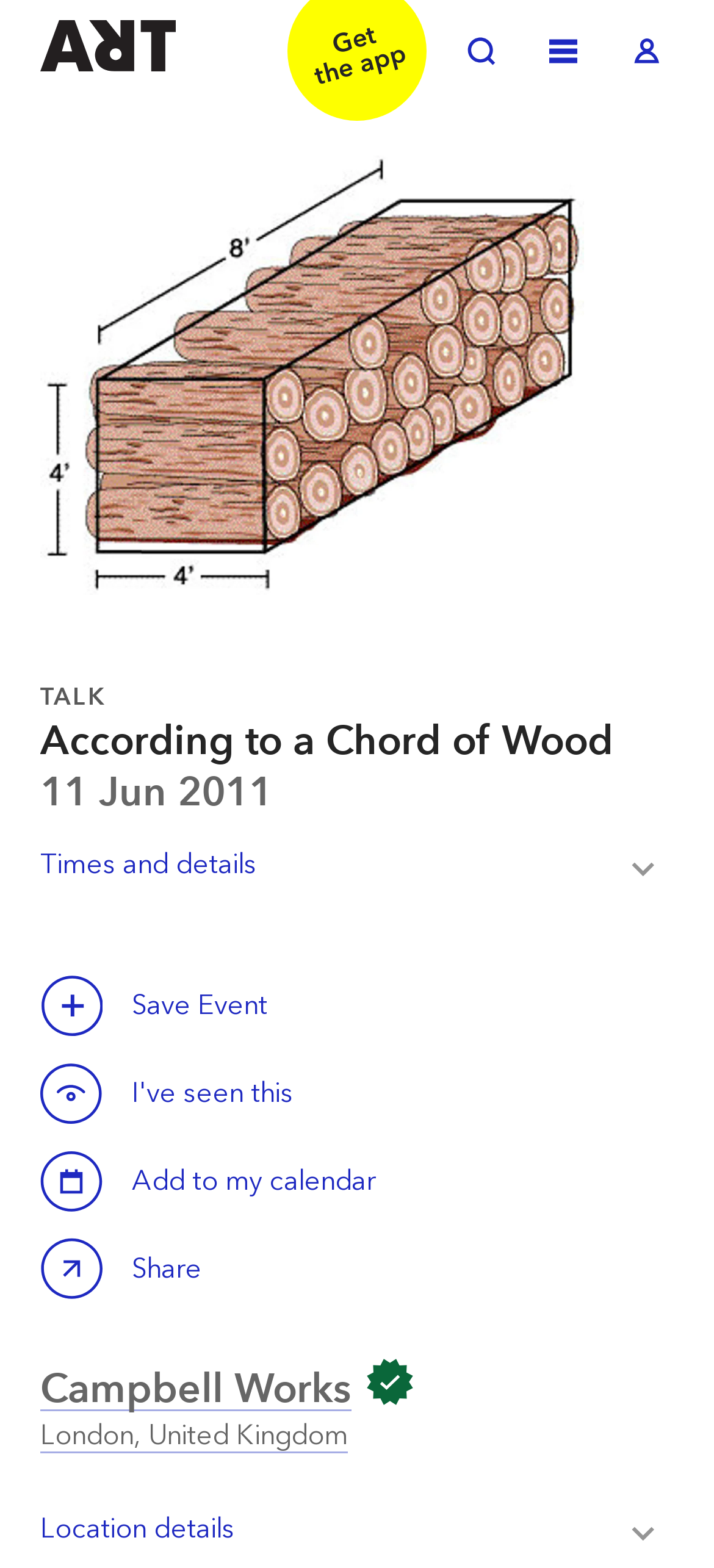Using the webpage screenshot, locate the HTML element that fits the following description and provide its bounding box: "DecoBizz Lifestyle Blog".

None